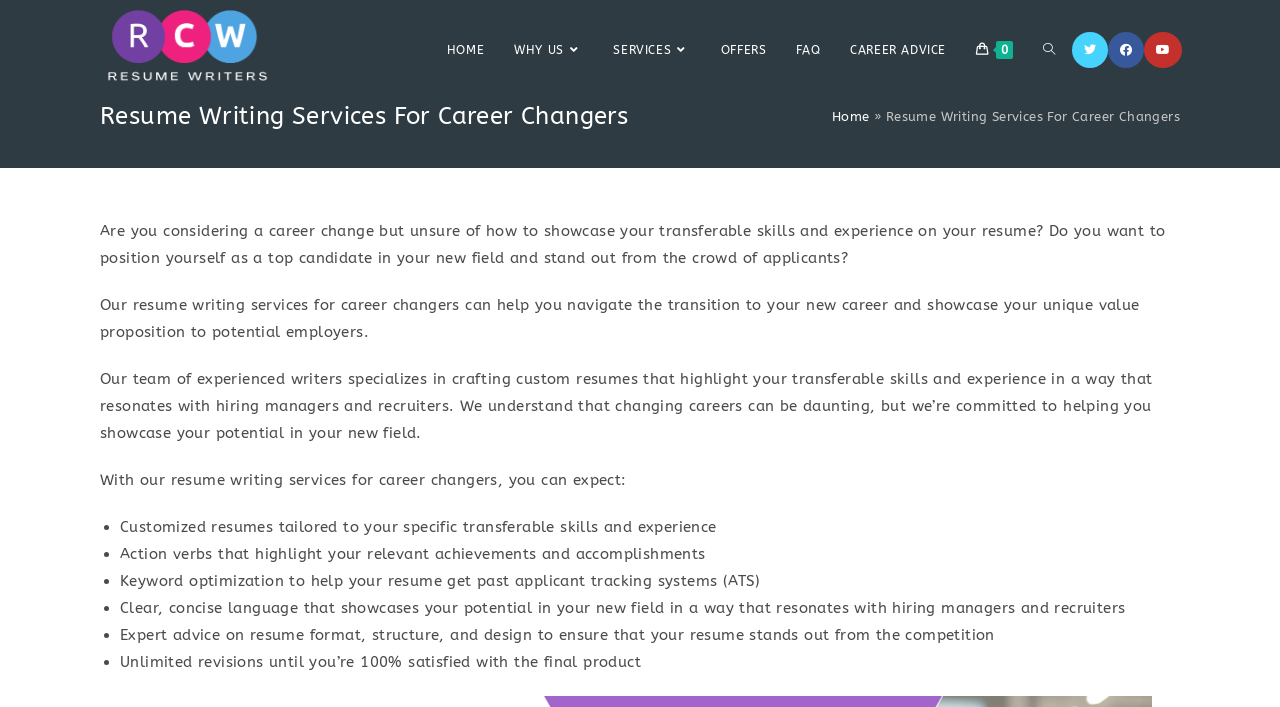Give a one-word or short-phrase answer to the following question: 
What is included in their resume writing services?

Customized resumes, action verbs, keyword optimization, etc.